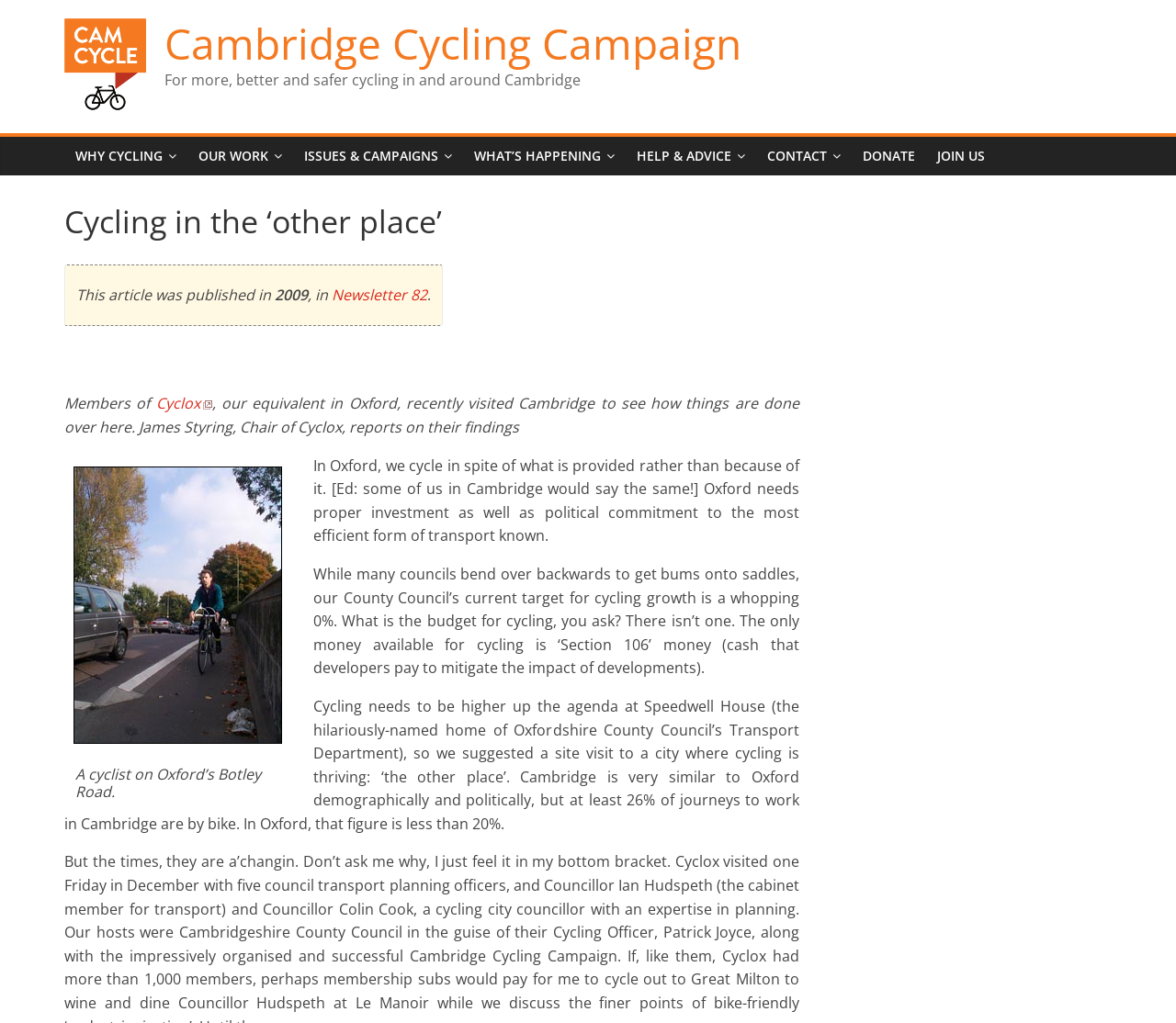Produce an elaborate caption capturing the essence of the webpage.

The webpage is about the Cambridge Cycling Campaign, with a focus on a newsletter article from 2009. At the top, there is a link to the Cambridge Cycling Campaign and an image with the same name. Below this, there is a heading with the same name, followed by a brief description of the campaign's goals.

On the same level, there are several links to different sections of the website, including "WHY CYCLING", "OUR WORK", "ISSUES & CAMPAIGNS", "WHAT'S HAPPENING", "HELP & ADVICE", "CONTACT", "DONATE", and "JOIN US". These links are arranged horizontally across the page.

Below these links, there is a header section with a heading that reads "Cycling in the ‘other place’". This is followed by a brief description of the article, including the publication date and issue number.

The main content of the page is an article about a visit by members of Cyclox, a cycling campaign in Oxford, to Cambridge. The article describes their findings and compares the cycling infrastructure in the two cities. There is a table with a caption and an image, which appears to be a photo of a cyclist on Oxford's Botley Road.

The article continues below the table, with several paragraphs of text discussing the state of cycling in Oxford and the need for investment and political commitment to improve cycling infrastructure. The text also compares Oxford to Cambridge, noting that Cambridge has a higher percentage of journeys to work by bike.